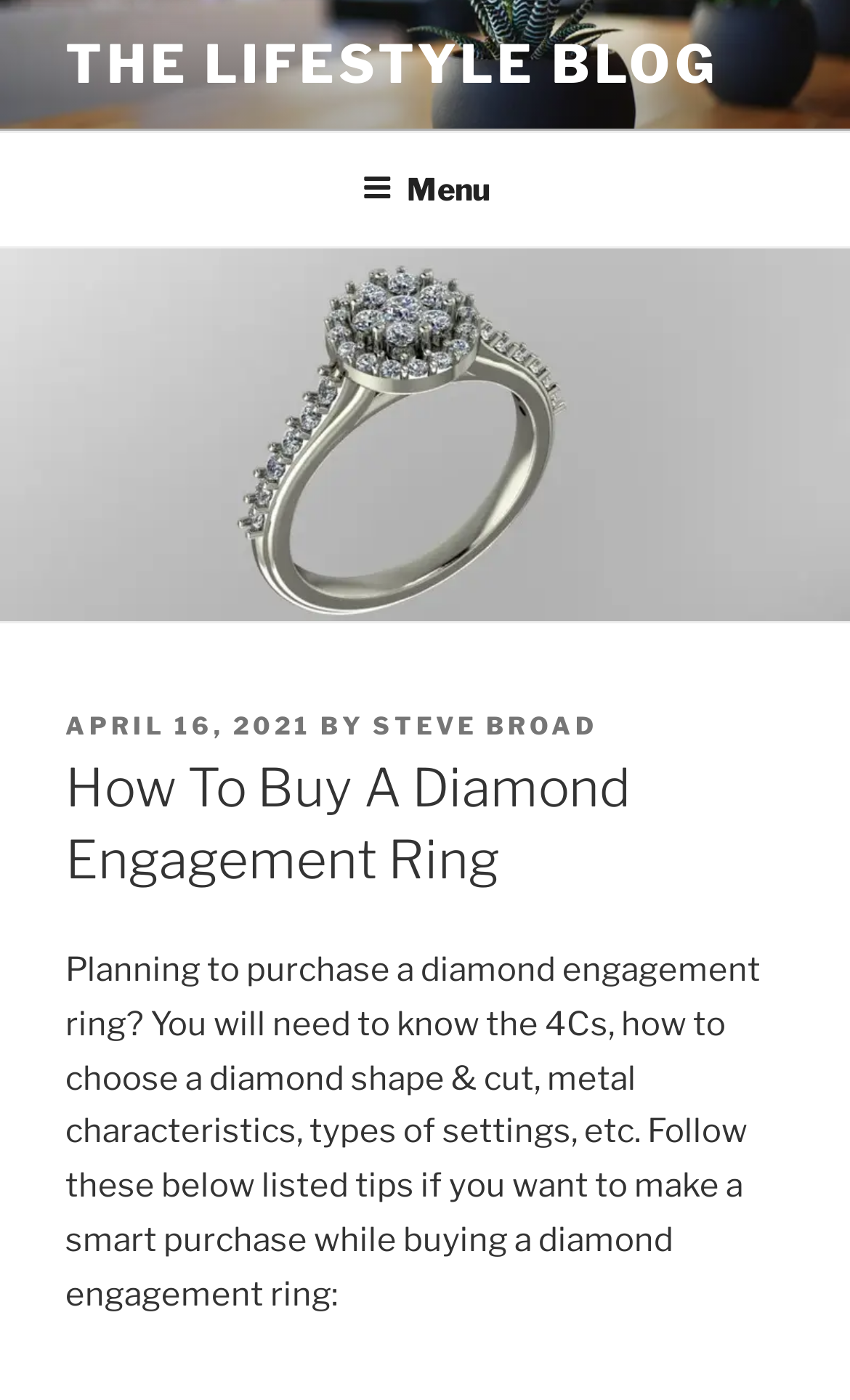Determine the bounding box coordinates of the UI element that matches the following description: "STEVE BROAD". The coordinates should be four float numbers between 0 and 1 in the format [left, top, right, bottom].

[0.438, 0.507, 0.703, 0.529]